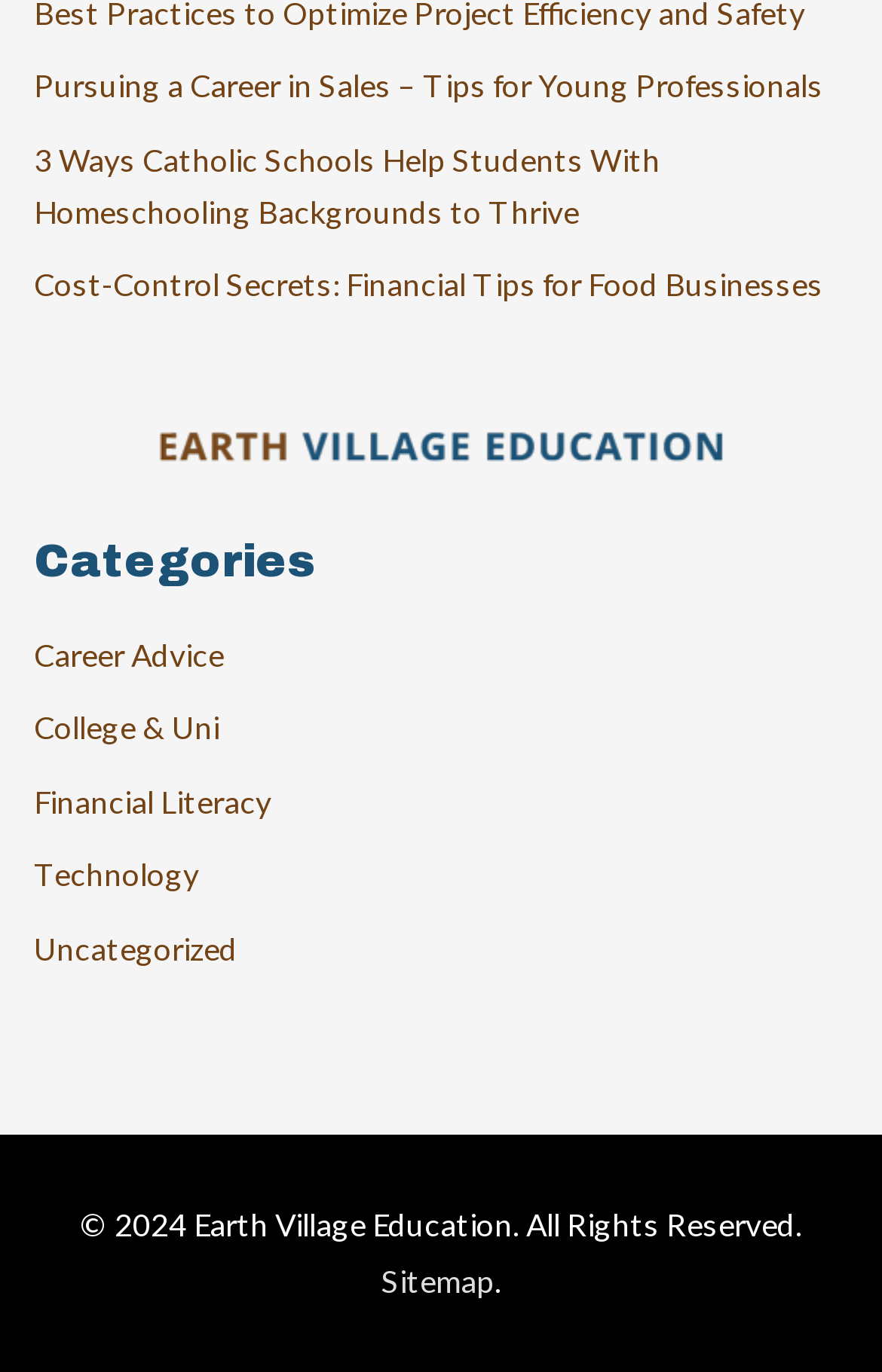Identify the bounding box coordinates of the part that should be clicked to carry out this instruction: "Visit ثبت نشریه جدید".

None